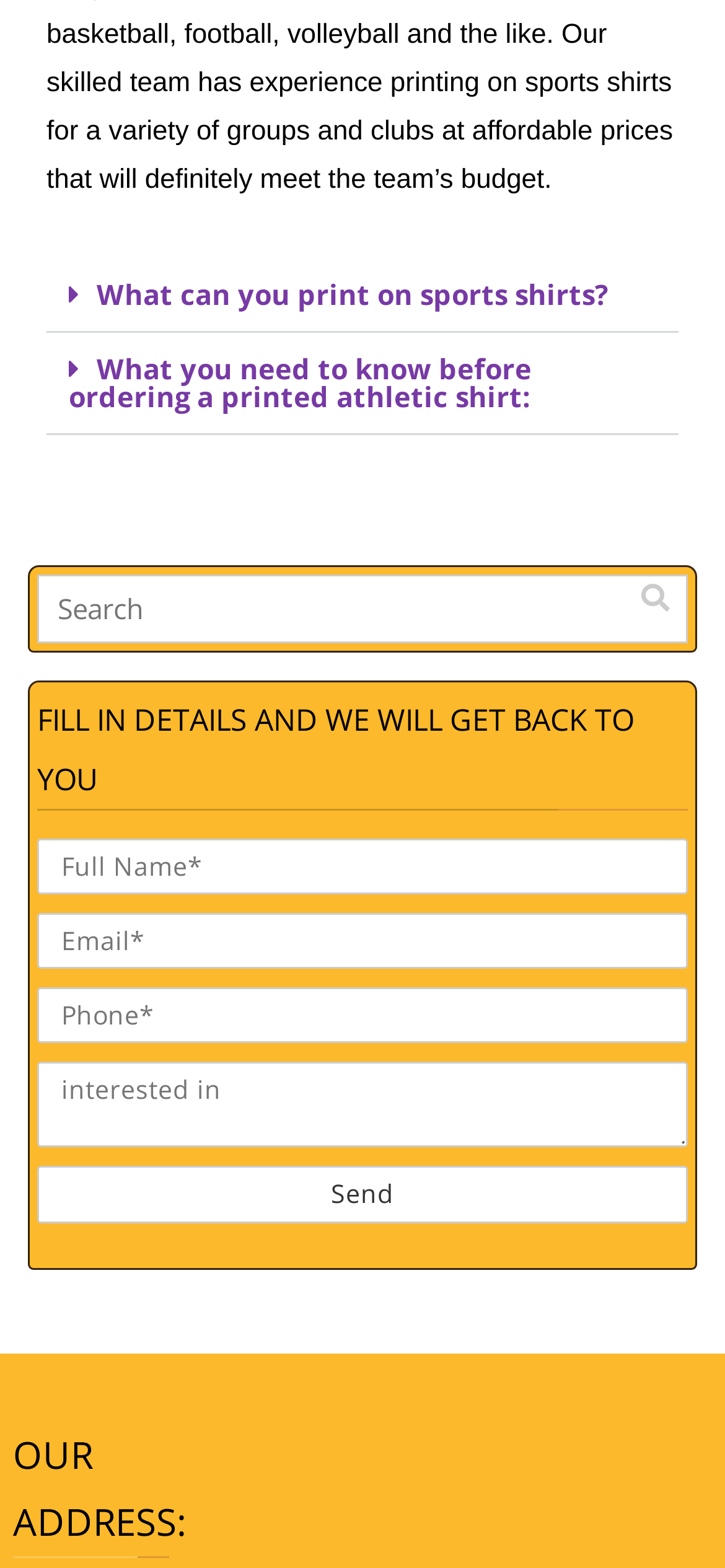What is the last button text on the page?
Refer to the image and respond with a one-word or short-phrase answer.

Send